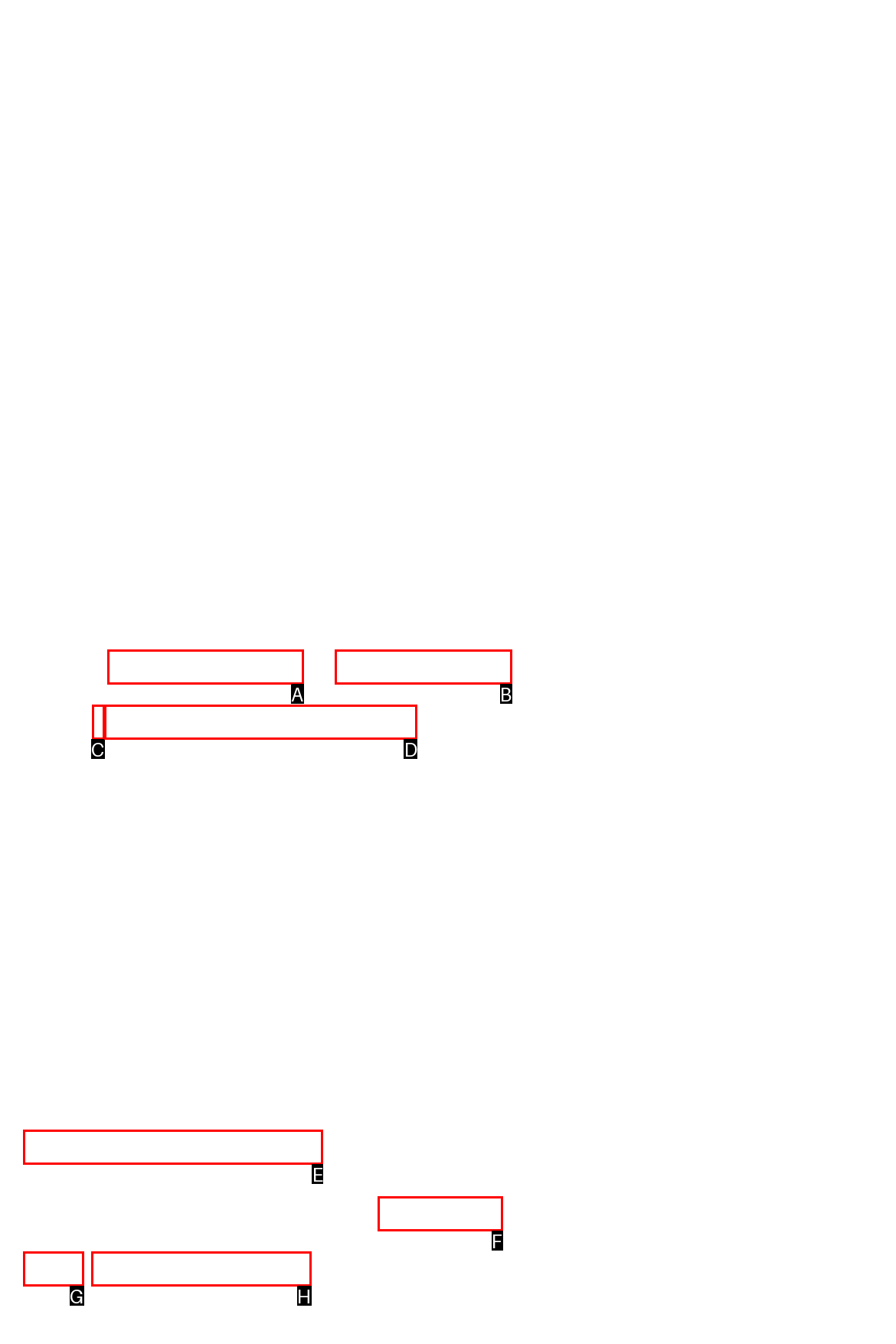Tell me which one HTML element best matches the description: 755-2650 3866
Answer with the option's letter from the given choices directly.

A